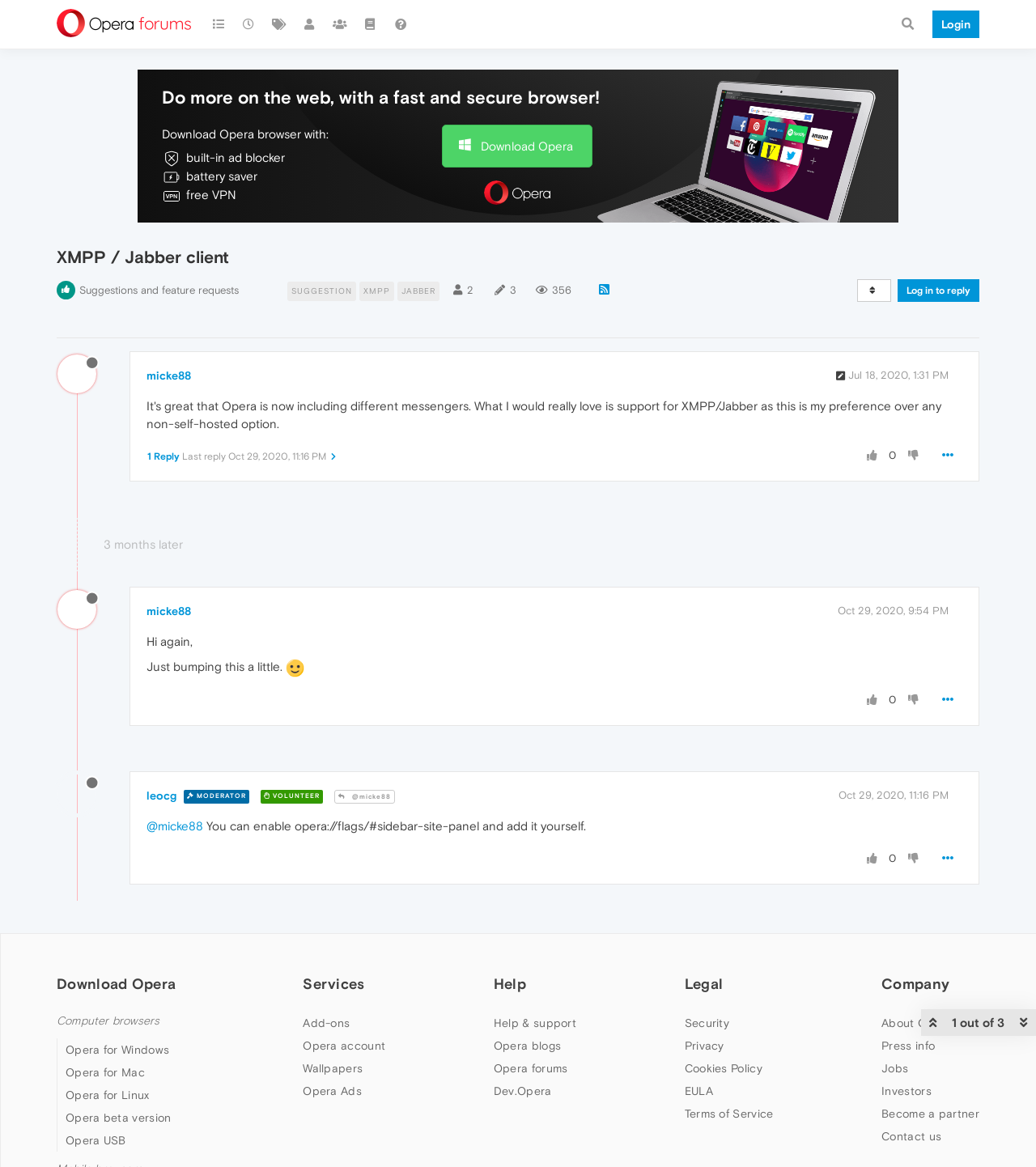What is the role of the user 'leocg' on this webpage? Observe the screenshot and provide a one-word or short phrase answer.

MODERATOR